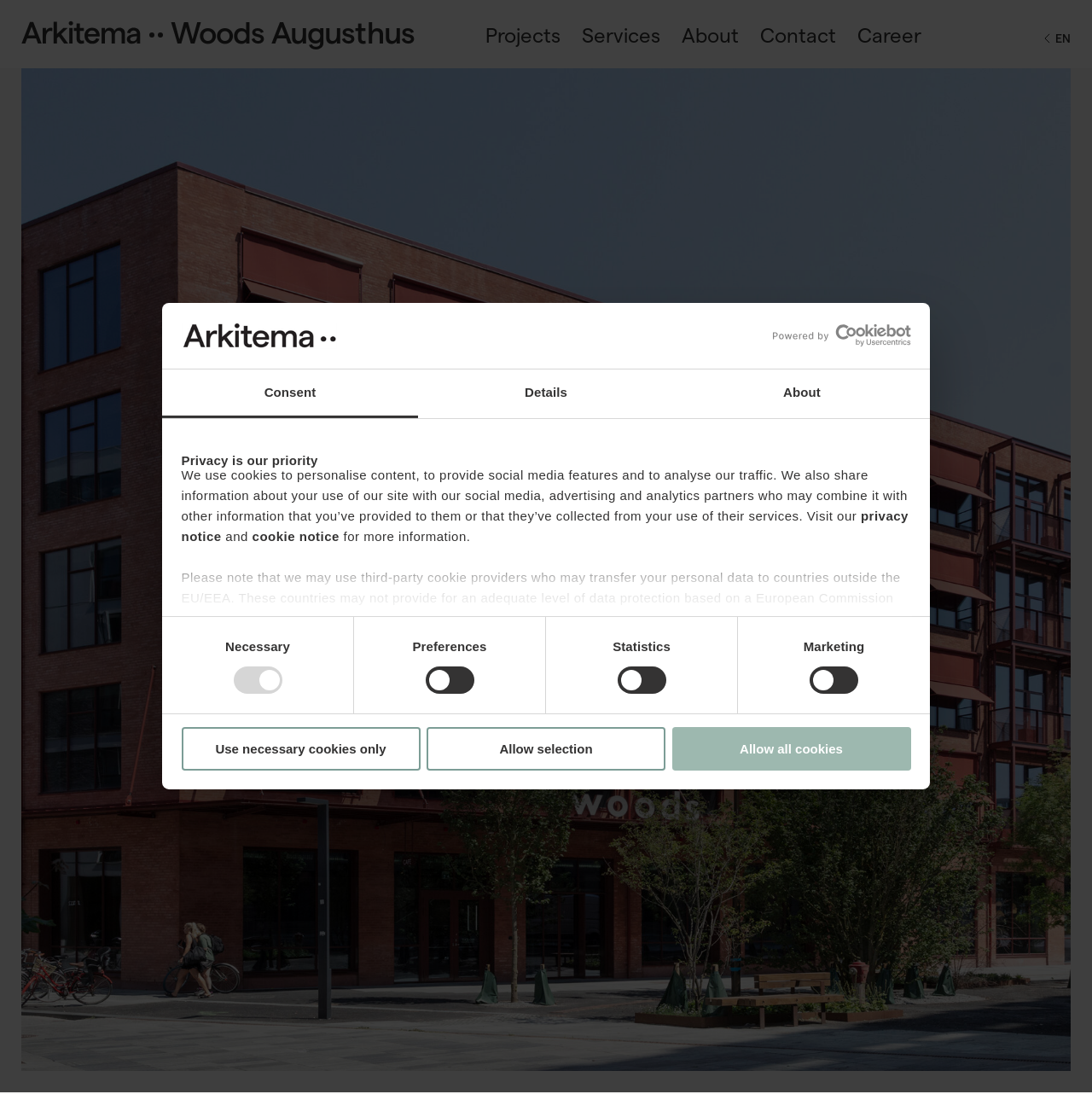Identify and extract the main heading from the webpage.

An office building with sustainable and flexible dimensions